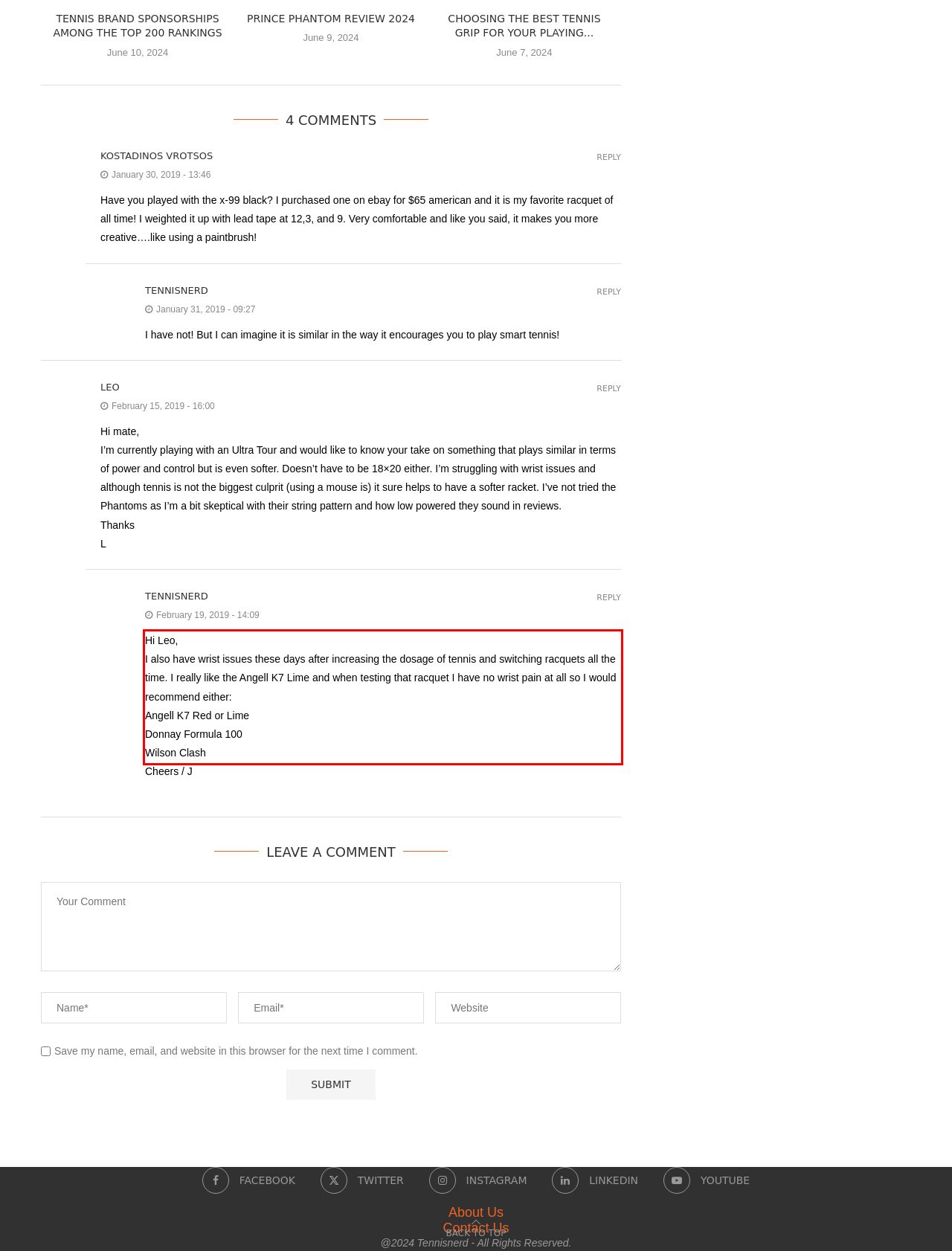Observe the screenshot of the webpage, locate the red bounding box, and extract the text content within it.

Hi Leo, I also have wrist issues these days after increasing the dosage of tennis and switching racquets all the time. I really like the Angell K7 Lime and when testing that racquet I have no wrist pain at all so I would recommend either: Angell K7 Red or Lime Donnay Formula 100 Wilson Clash